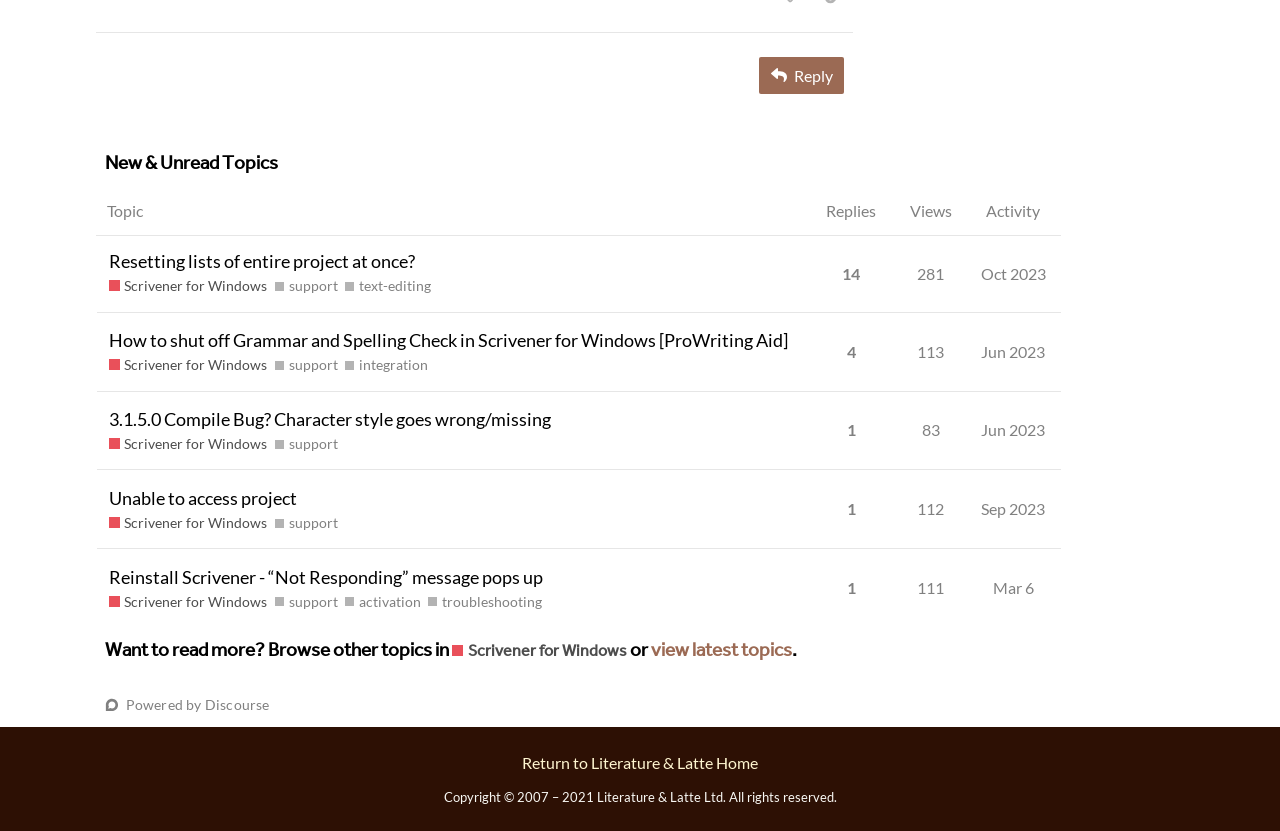Please find the bounding box coordinates of the clickable region needed to complete the following instruction: "Click the 'Reply' button". The bounding box coordinates must consist of four float numbers between 0 and 1, i.e., [left, top, right, bottom].

[0.593, 0.068, 0.659, 0.113]